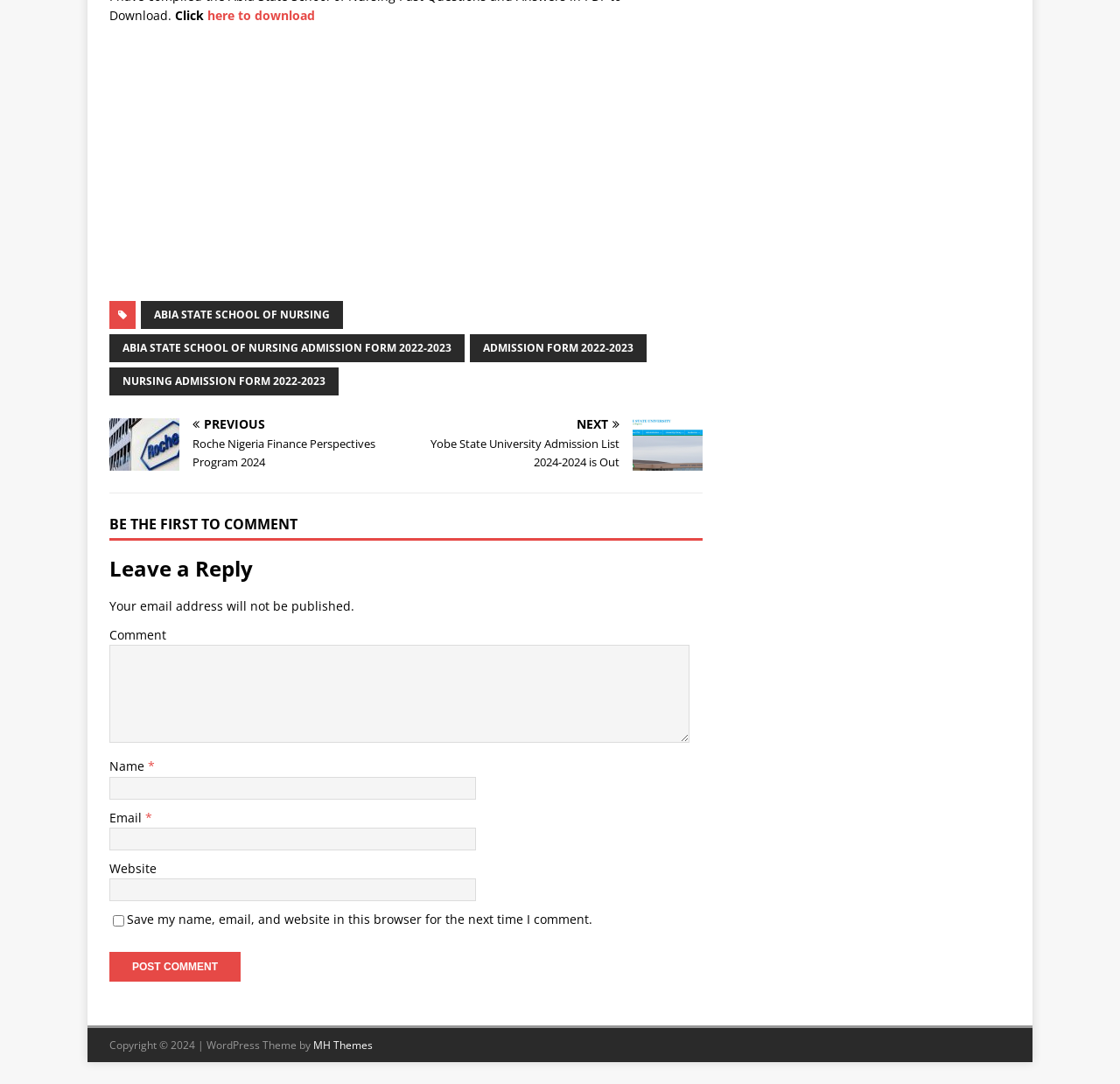Please locate the bounding box coordinates of the region I need to click to follow this instruction: "View speaker tour details".

None